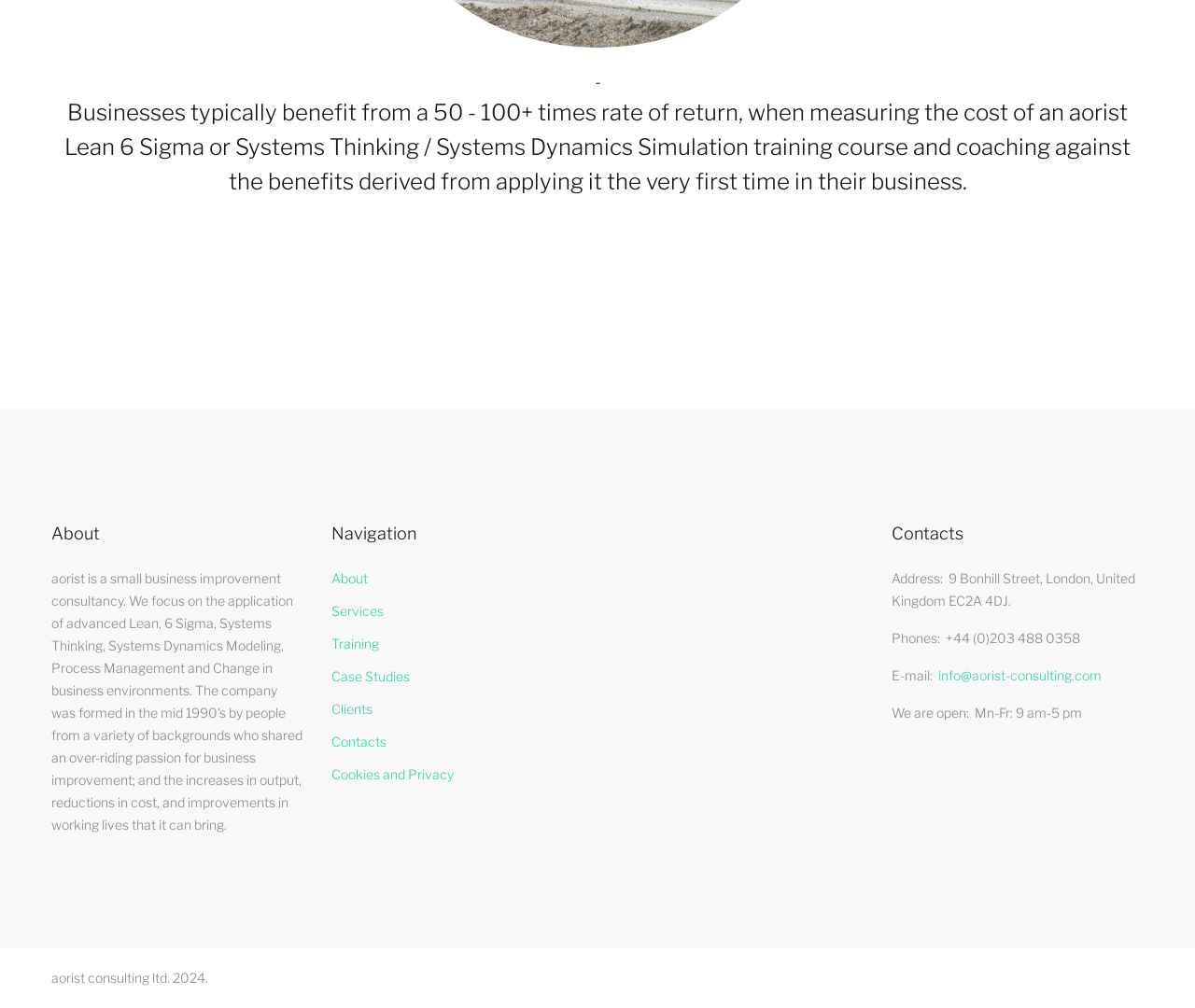Locate the bounding box coordinates of the clickable area to execute the instruction: "Click on Services". Provide the coordinates as four float numbers between 0 and 1, represented as [left, top, right, bottom].

[0.277, 0.595, 0.321, 0.617]